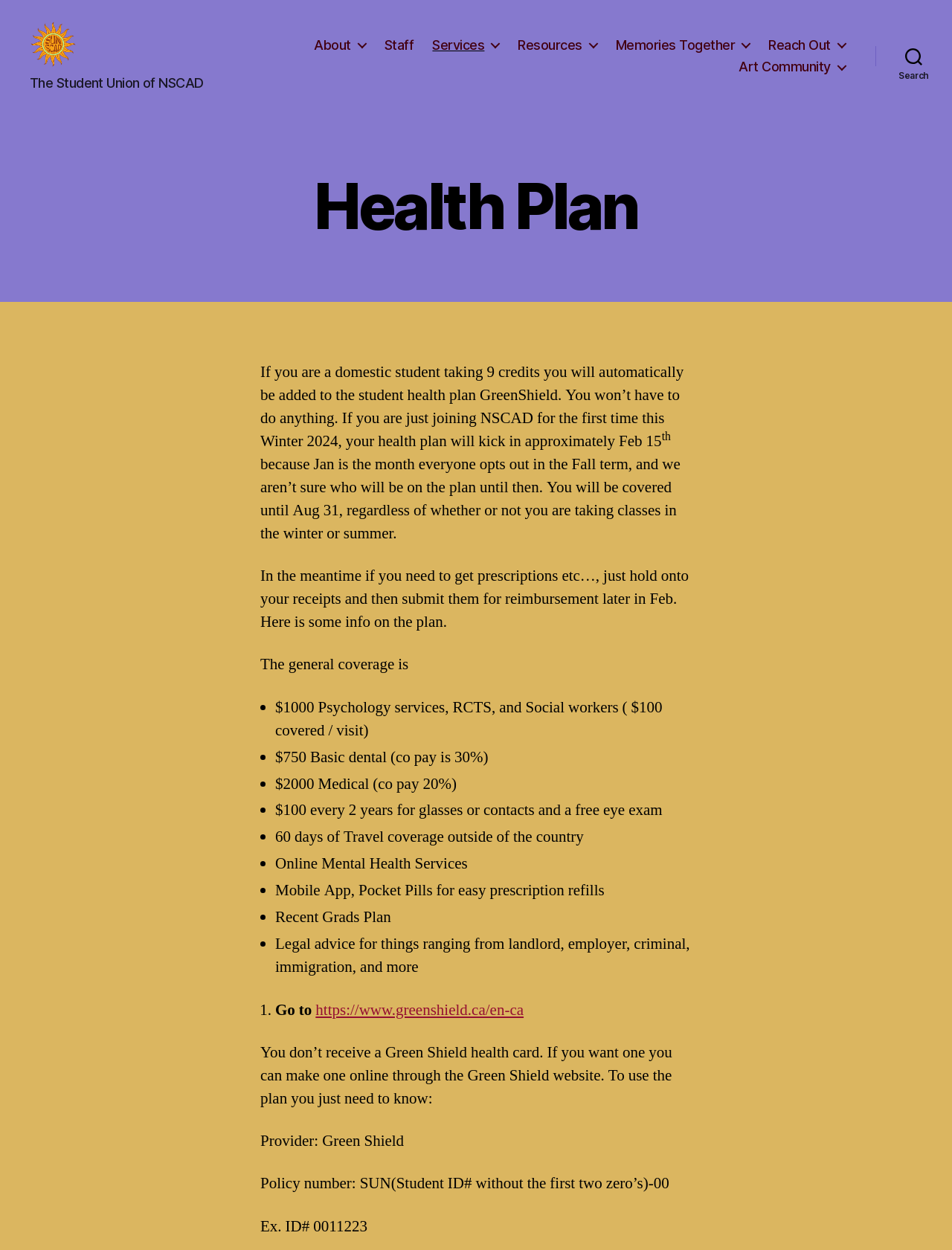What is the co-pay for basic dental services?
Please provide a detailed answer to the question.

The co-pay for basic dental services can be found in the static text element '$750 Basic dental (co pay is 30%)' which is a child element of the button 'Search'.